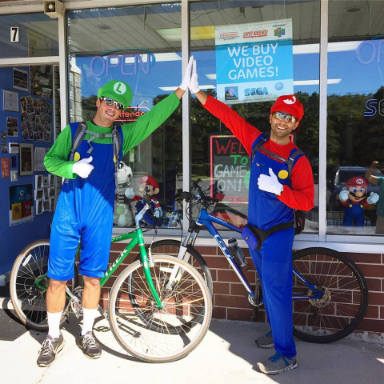Thoroughly describe everything you see in the image.

In a vibrant storefront, two friends dressed as iconic video game characters, Mario and Luigi, are joyfully high-fiving each other. Their colorful costumes echo the playful spirit of gaming culture, with Mario in a bright red shirt and Luigi in green, both sporting their characteristic hats. Parked next to them are their bicycles, suggesting a fun outing. In the background, a large sign promoting the purchase of video games can be seen, adorned with various game-themed decorations. The playful energy of the scene captures the essence of nostalgia and community in the world of gaming.